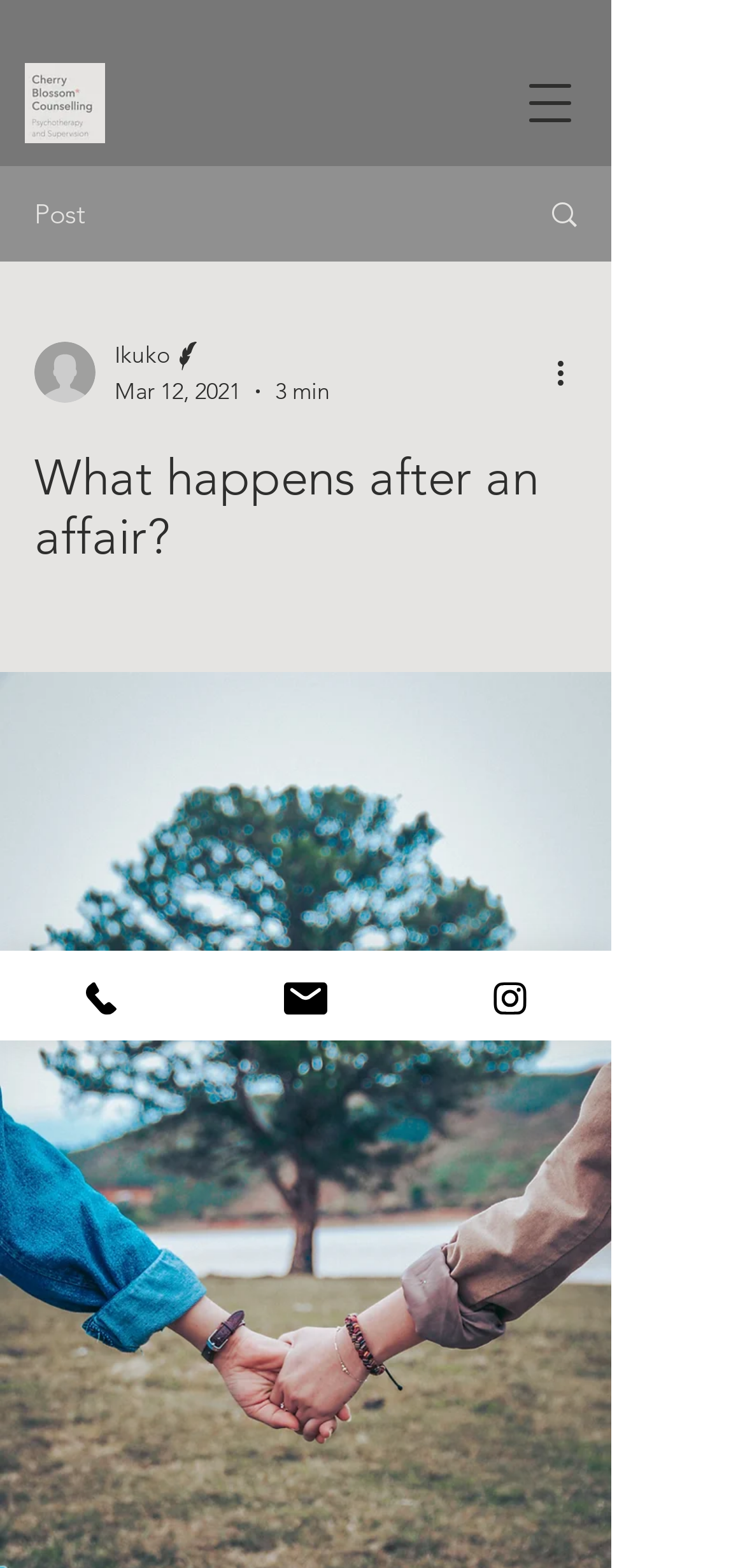Please determine the main heading text of this webpage.

What happens after an affair?